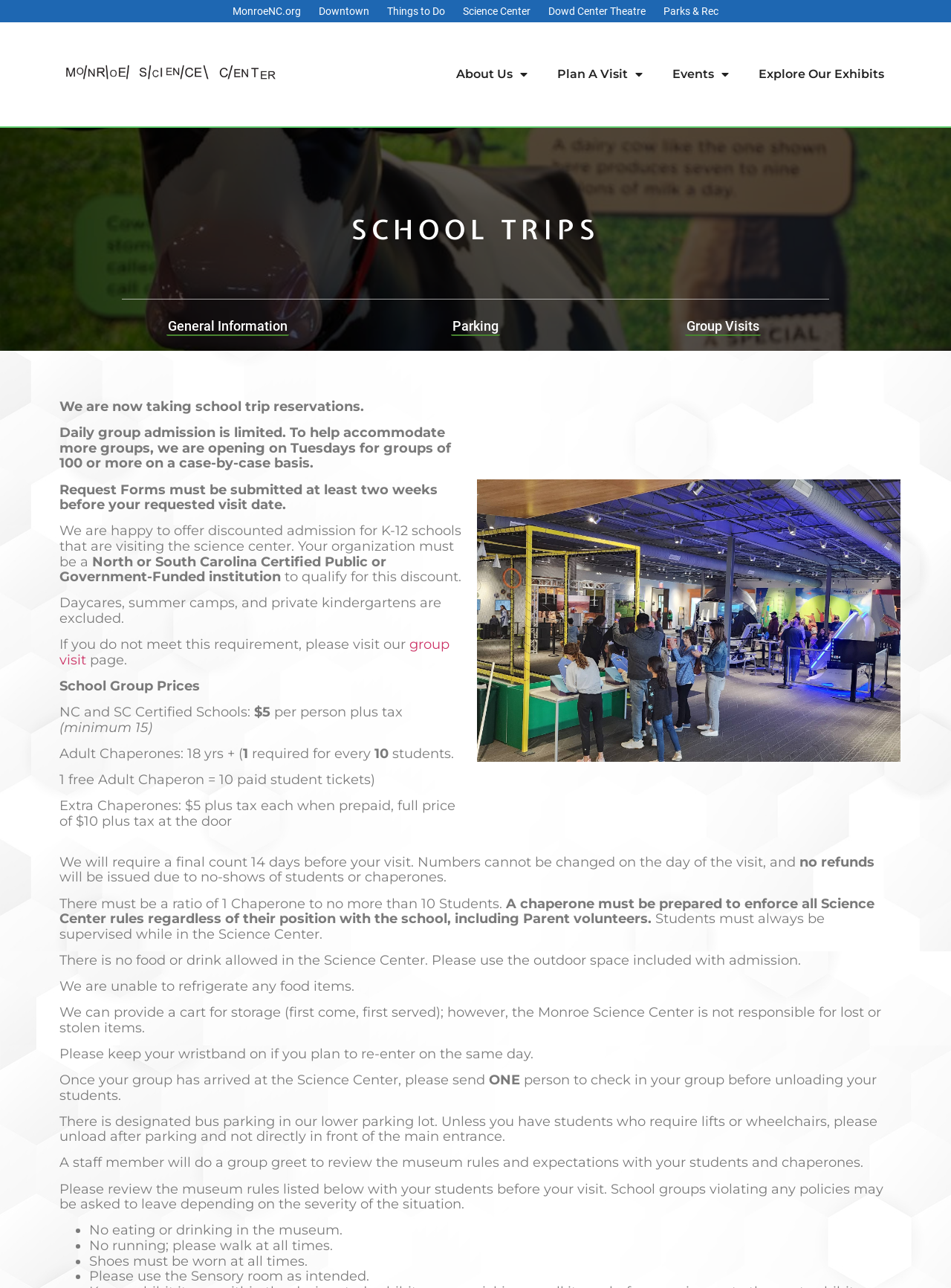Please provide the bounding box coordinates for the element that needs to be clicked to perform the instruction: "Click the 'Group Visits' link". The coordinates must consist of four float numbers between 0 and 1, formatted as [left, top, right, bottom].

[0.721, 0.247, 0.8, 0.261]